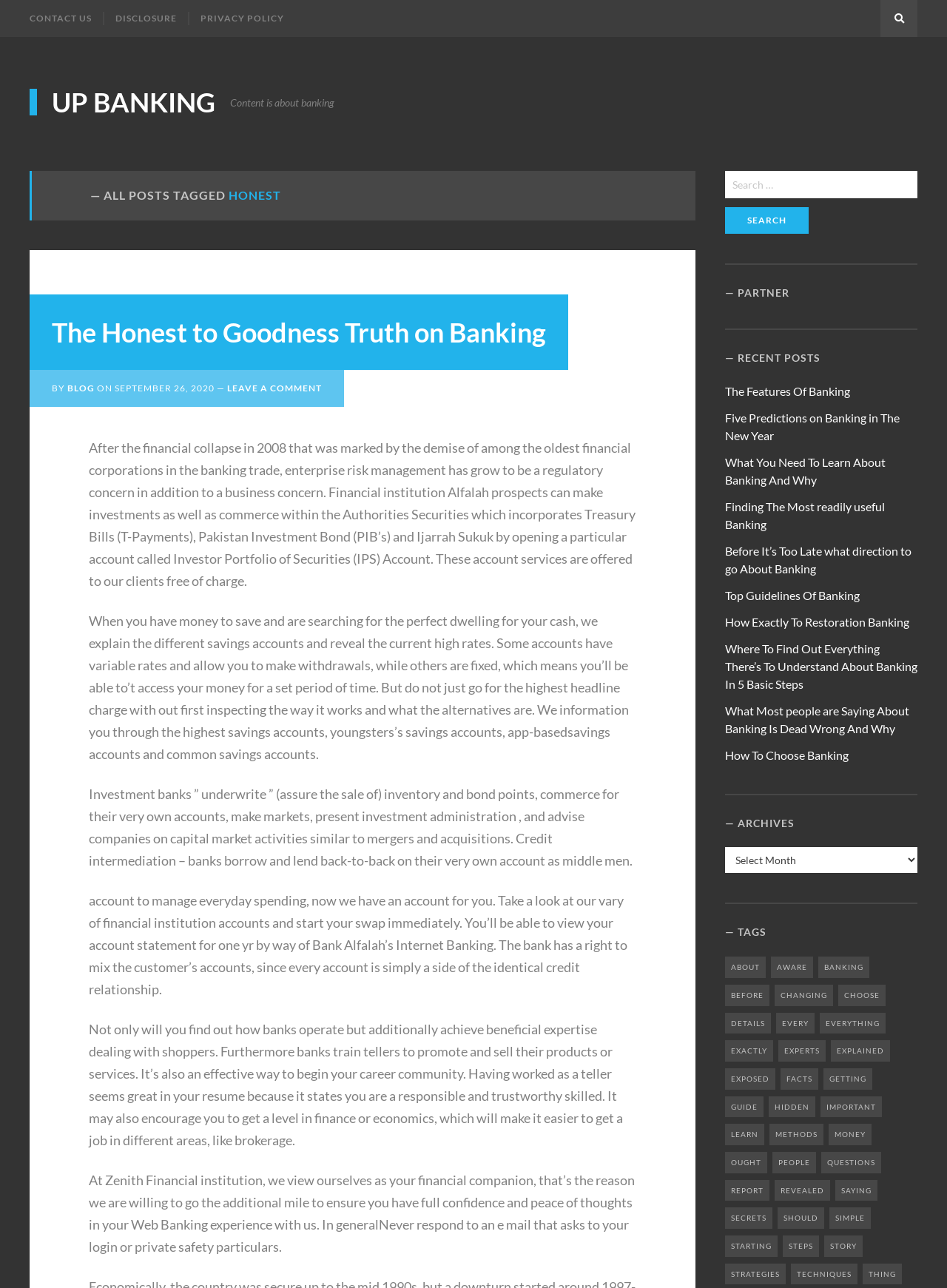Respond to the following query with just one word or a short phrase: 
How can customers view their account statement?

Through Internet Banking